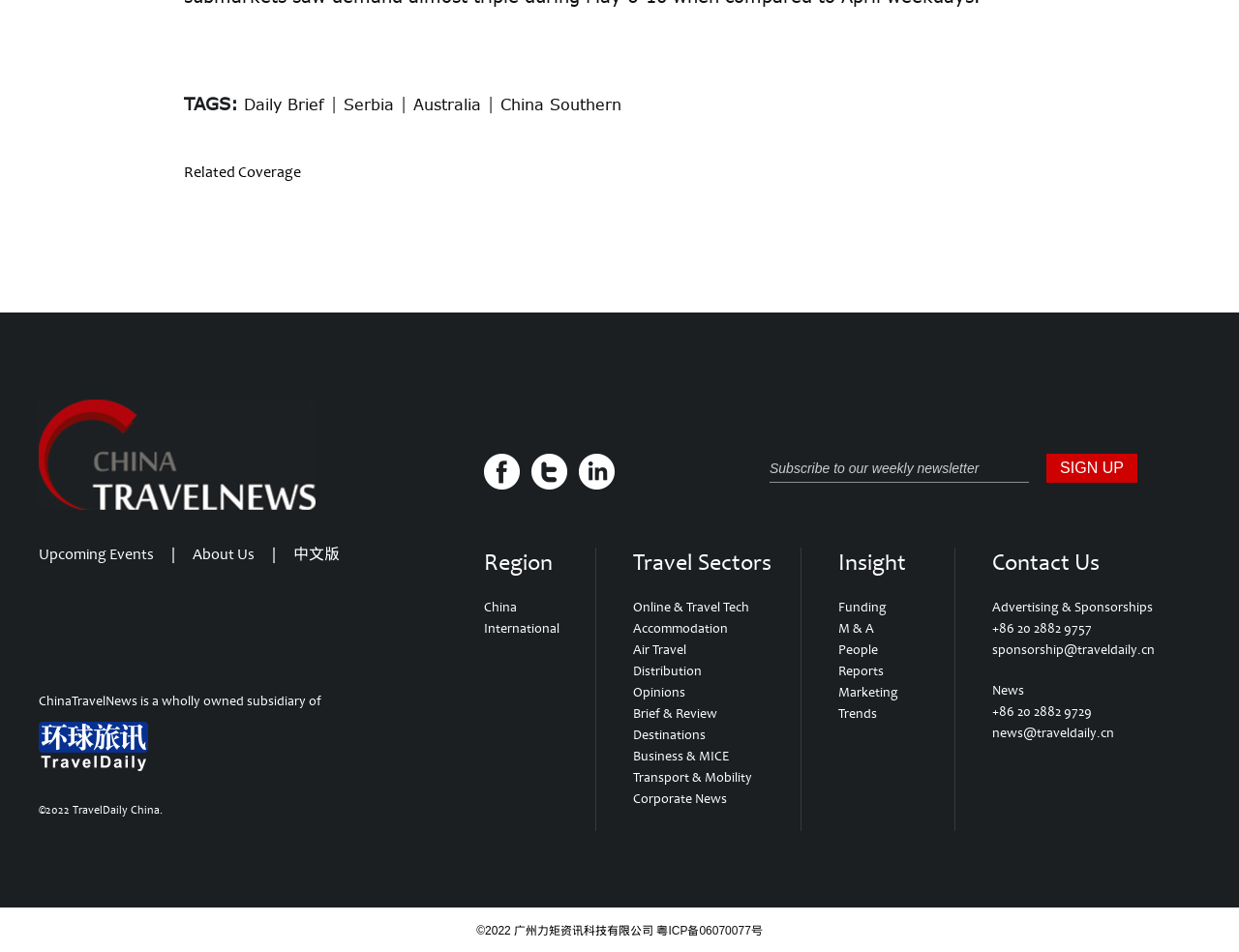Please answer the following question using a single word or phrase: 
How many categories are listed under 'Travel Sectors'?

7